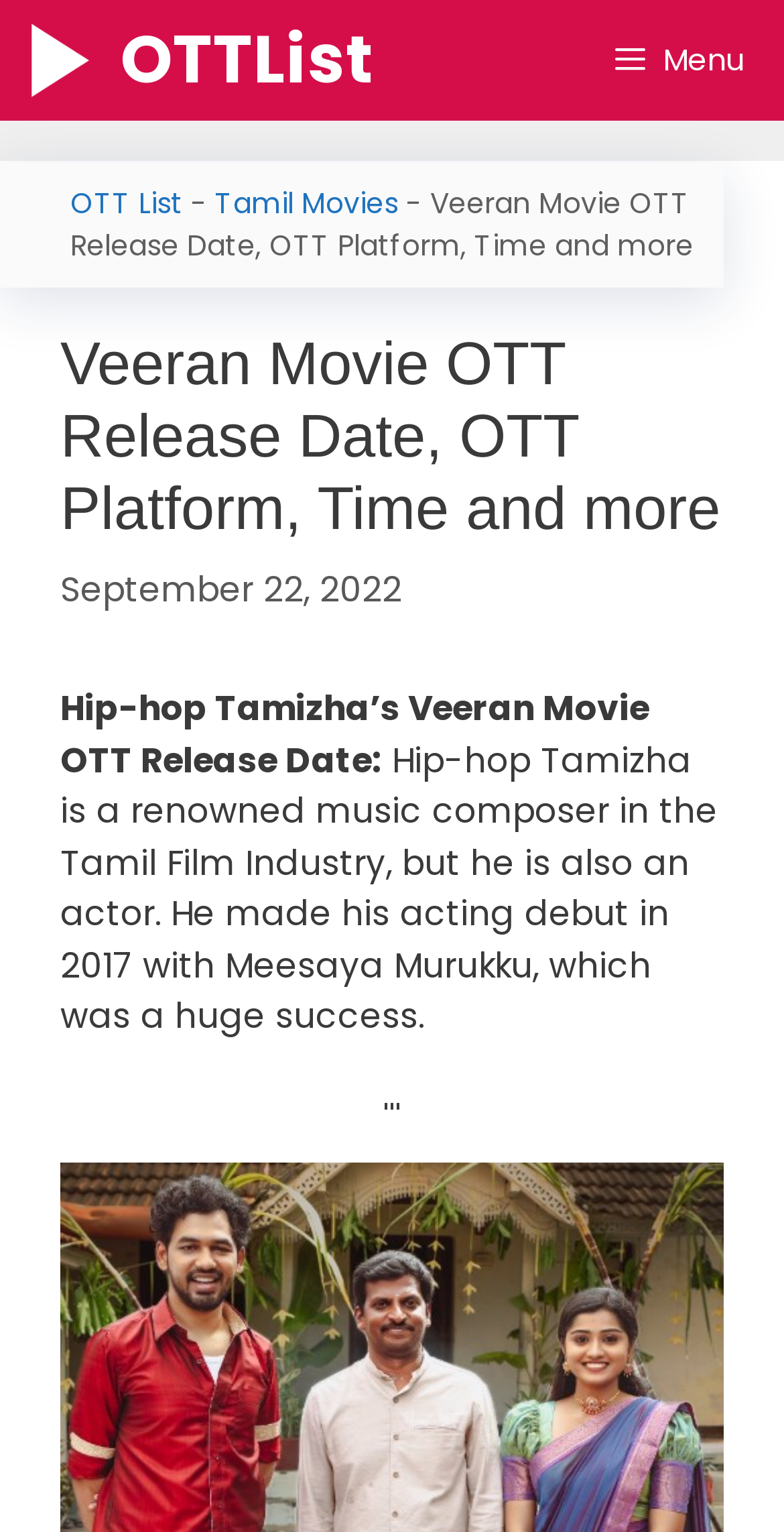Convey a detailed summary of the webpage, mentioning all key elements.

The webpage is about the OTT release date of the movie Veeran, starring Hip-hop Tamizha. At the top, there is a primary navigation bar with two links to "OTTList" and a menu button on the right side. Below the navigation bar, there is a breadcrumbs section with links to "OTT List", "Tamil Movies", and the title of the webpage "Veeran Movie OTT Release Date, OTT Platform, Time and more".

The main content of the webpage is divided into two sections. The first section has a heading with the same title as the webpage, followed by a time element showing the release date "September 22, 2022". The second section consists of two paragraphs of text. The first paragraph introduces Hip-hop Tamizha as a renowned music composer and actor in the Tamil Film Industry, mentioning his acting debut in 2017 with the movie Meesaya Murukku. The second paragraph is not fully provided in the accessibility tree, but it likely continues to discuss Hip-hop Tamizha's career or the movie Veeran.

There are two images on the page, both are icons for "OTTList" and are located within the navigation bar.